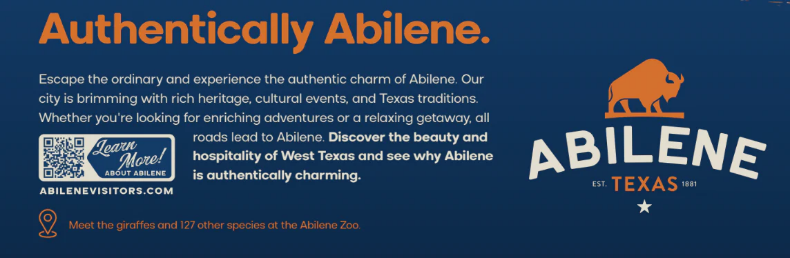What animal is illustrated alongside the 'ABILENE' logo?
Refer to the image and give a detailed response to the question.

The caption specifically states that the bold 'ABILENE' logo is accompanied by an illustration of a bison, symbolizing the area's spirit and tradition, which confirms that the illustrated animal is indeed a bison.